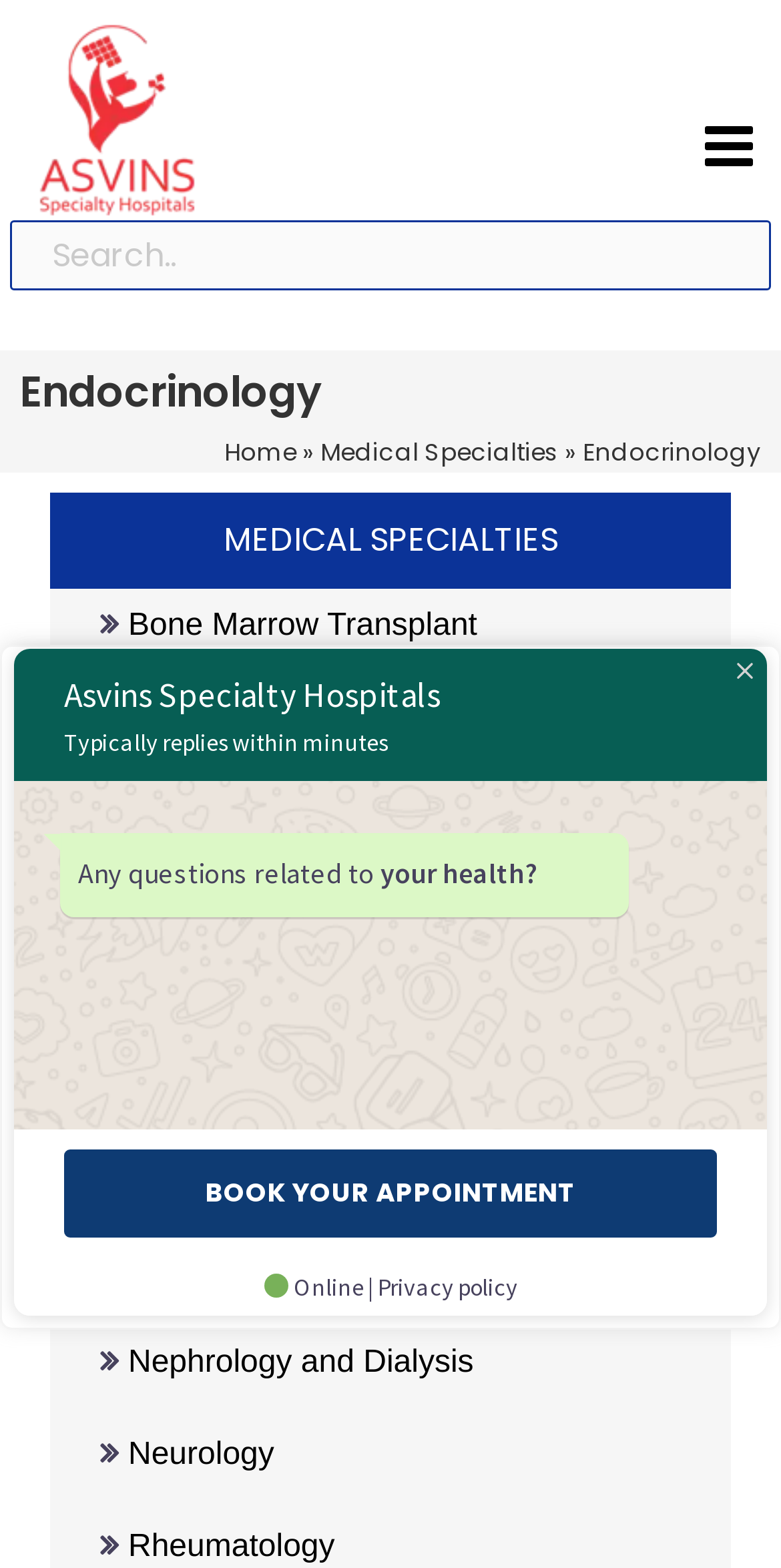Answer the question briefly using a single word or phrase: 
What is the purpose of the 'BOOK YOUR APPOINTMENT' button?

To book an appointment